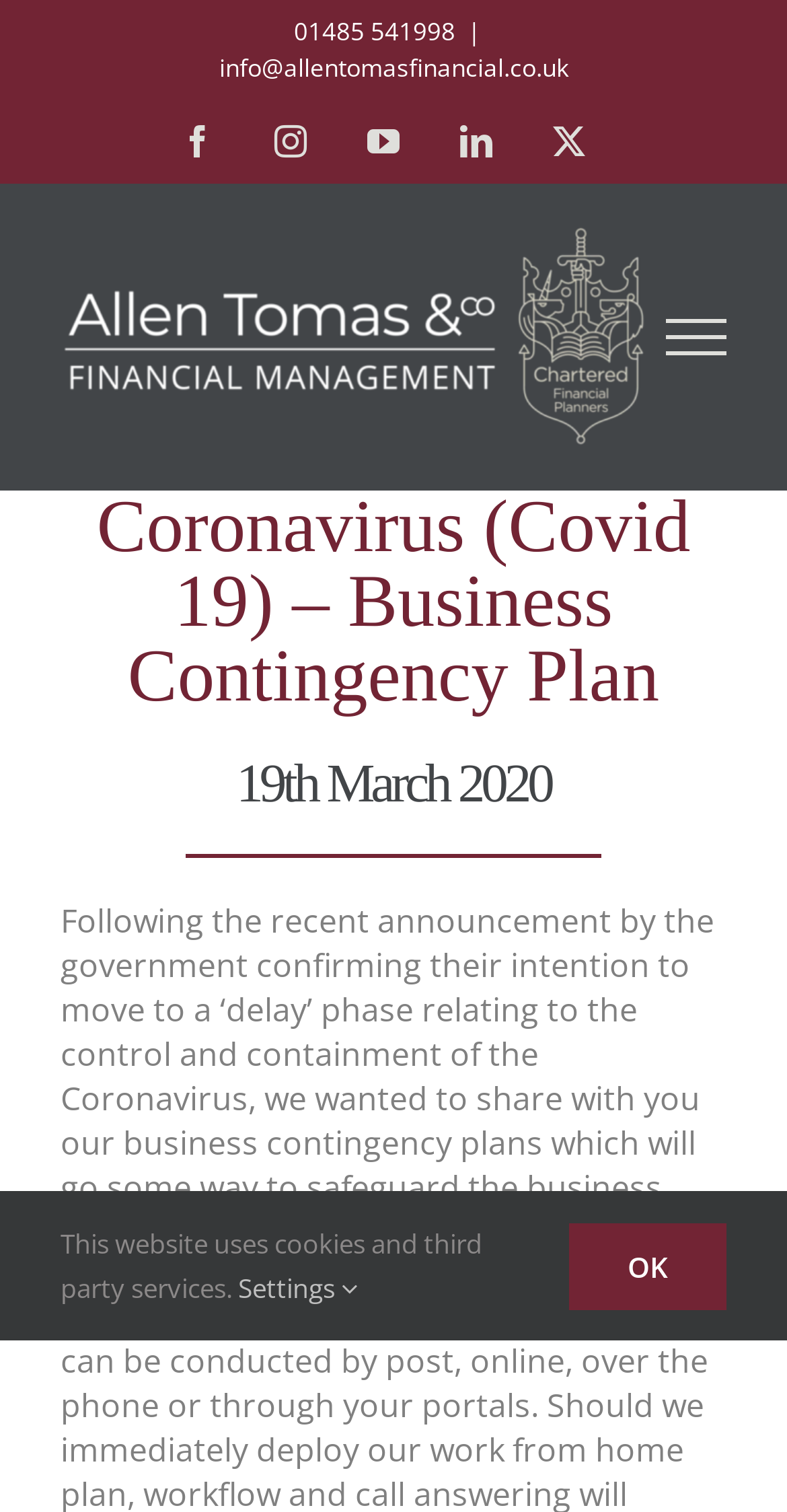Please identify the bounding box coordinates of the element that needs to be clicked to execute the following command: "Visit Facebook page". Provide the bounding box using four float numbers between 0 and 1, formatted as [left, top, right, bottom].

[0.231, 0.083, 0.272, 0.105]